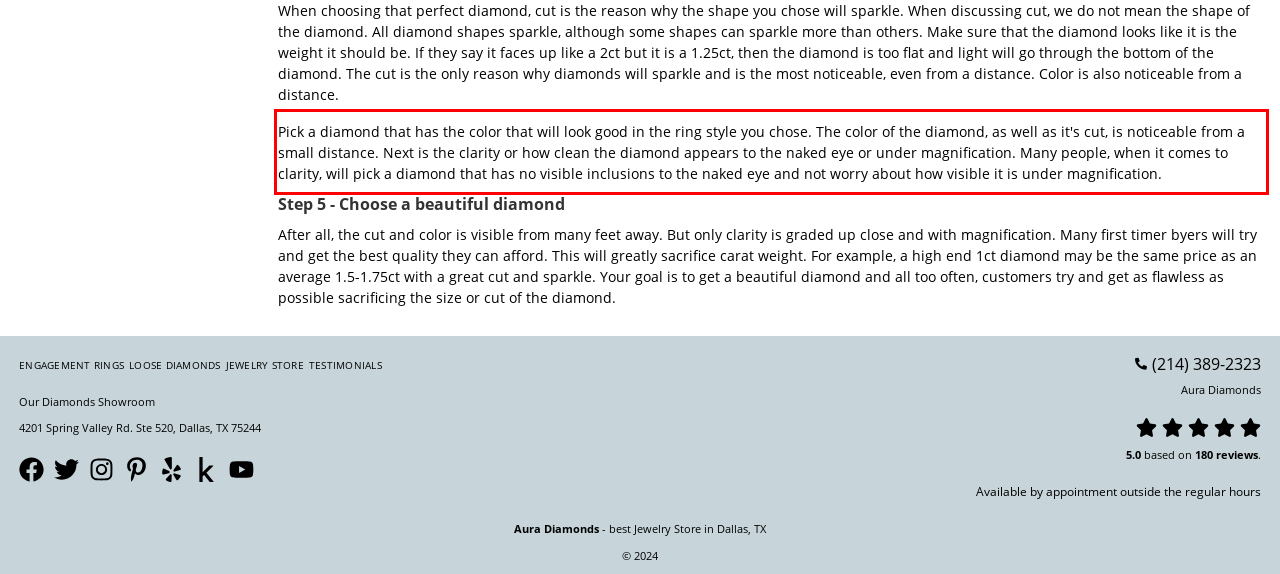Identify the red bounding box in the webpage screenshot and perform OCR to generate the text content enclosed.

Pick a diamond that has the color that will look good in the ring style you chose. The color of the diamond, as well as it's cut, is noticeable from a small distance. Next is the clarity or how clean the diamond appears to the naked eye or under magnification. Many people, when it comes to clarity, will pick a diamond that has no visible inclusions to the naked eye and not worry about how visible it is under magnification.